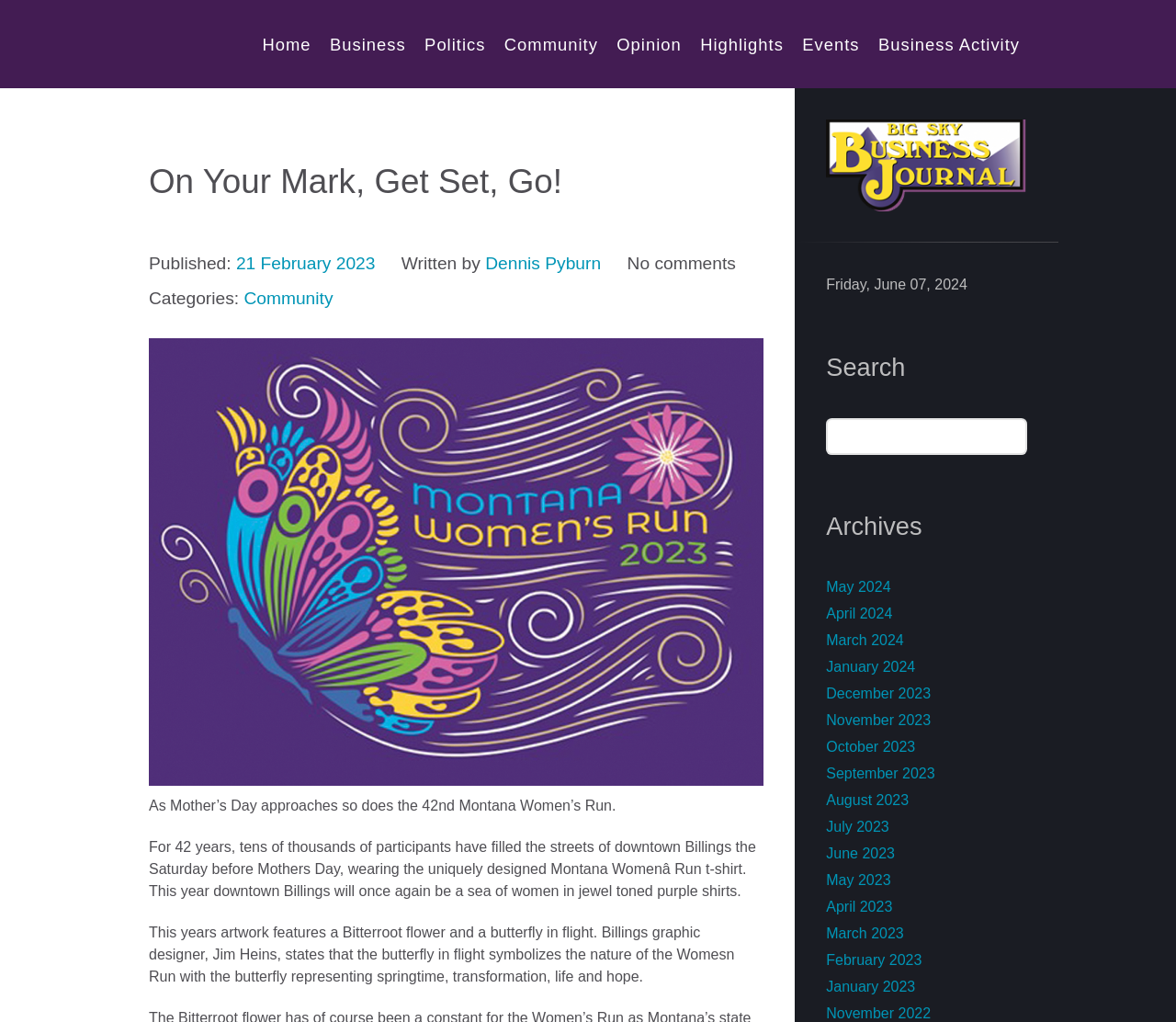Respond with a single word or phrase to the following question: What is the date of the article?

21 February 2023